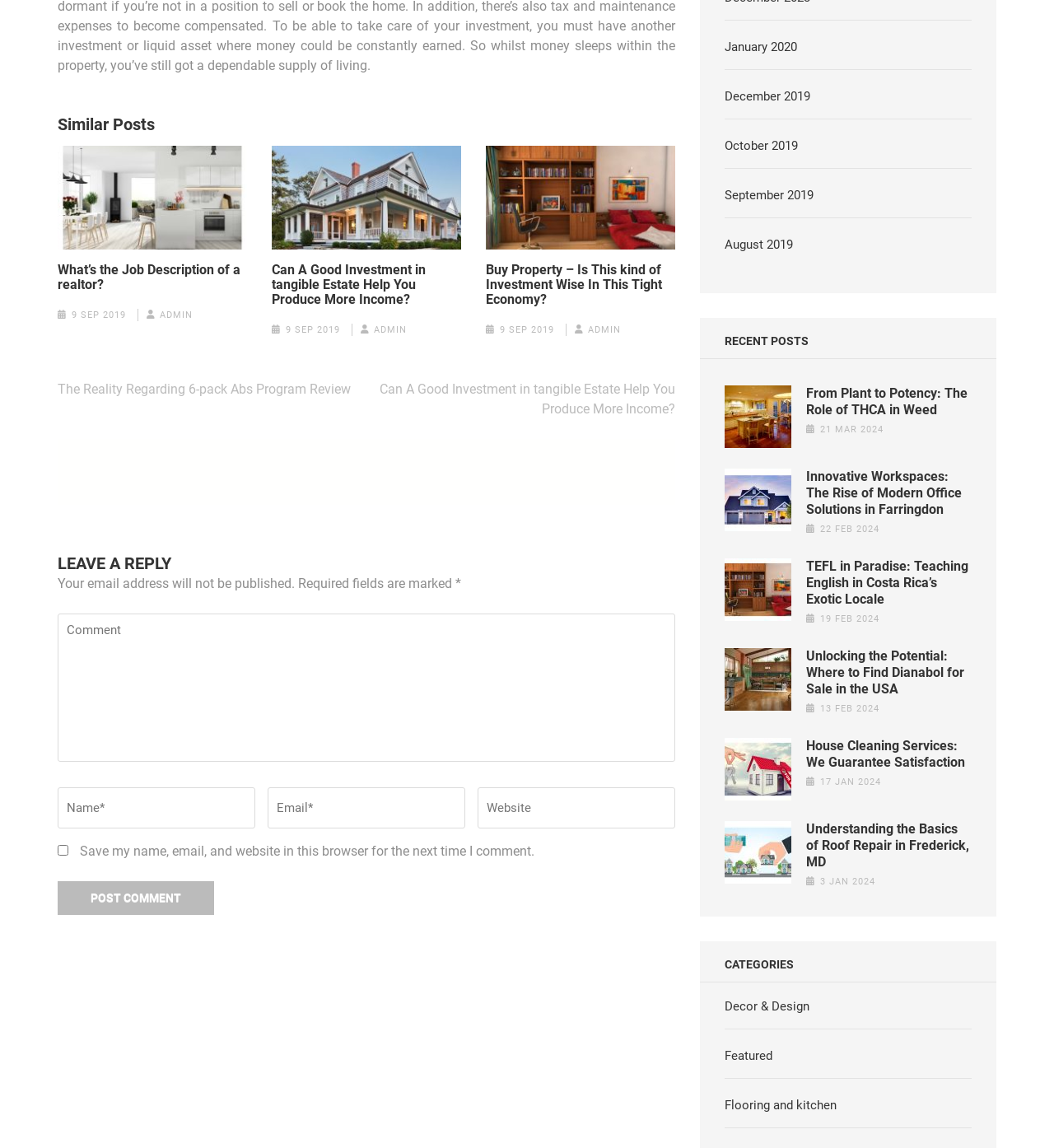What is the purpose of the comment section?
Answer the question with a thorough and detailed explanation.

The purpose of the comment section can be inferred by looking at the heading element with the text 'LEAVE A REPLY' and the input fields for name, email, and comment. This suggests that the comment section is for users to leave a reply or comment on the article.